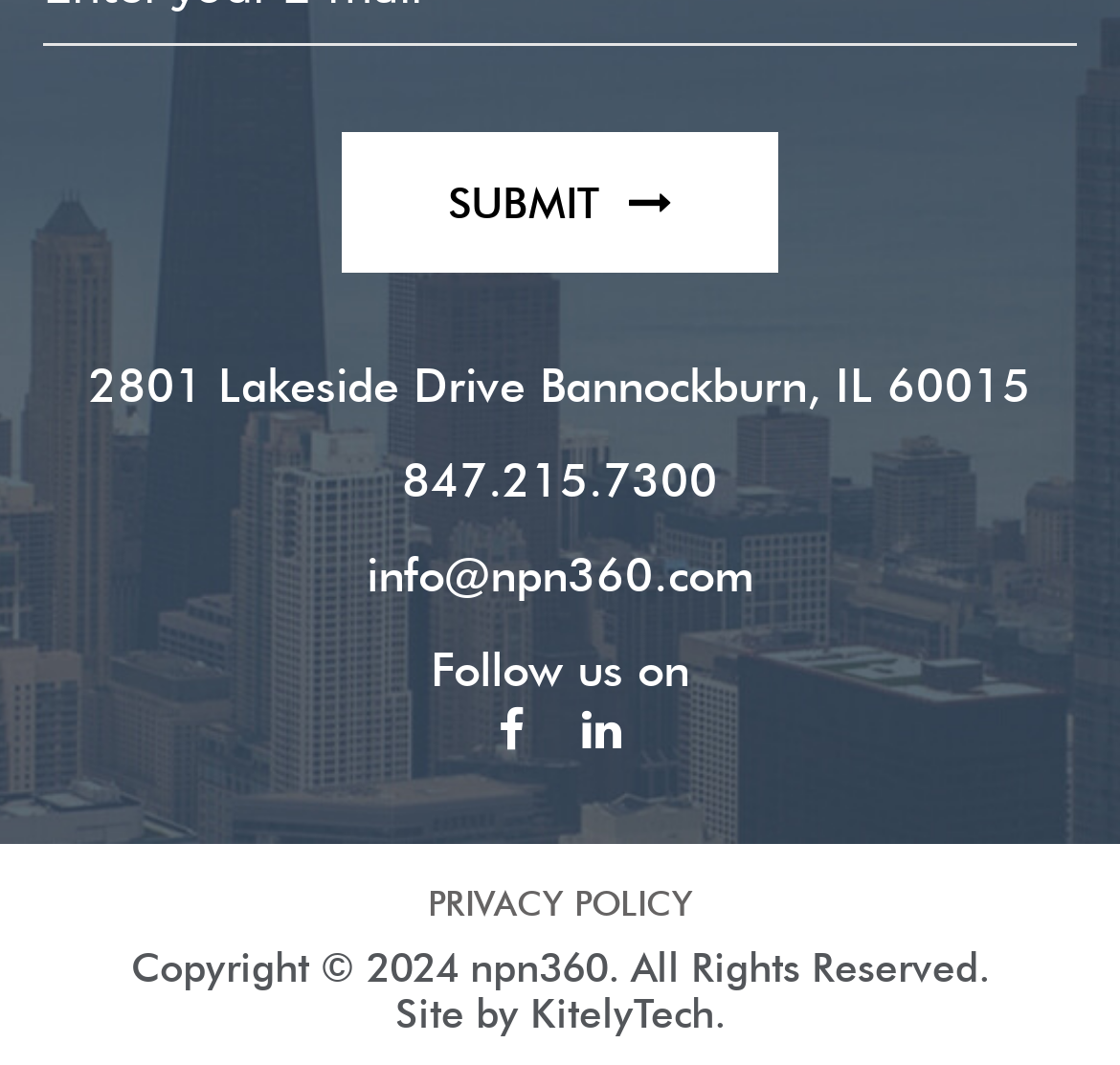What is the phone number of npn360? Observe the screenshot and provide a one-word or short phrase answer.

847.215.7300